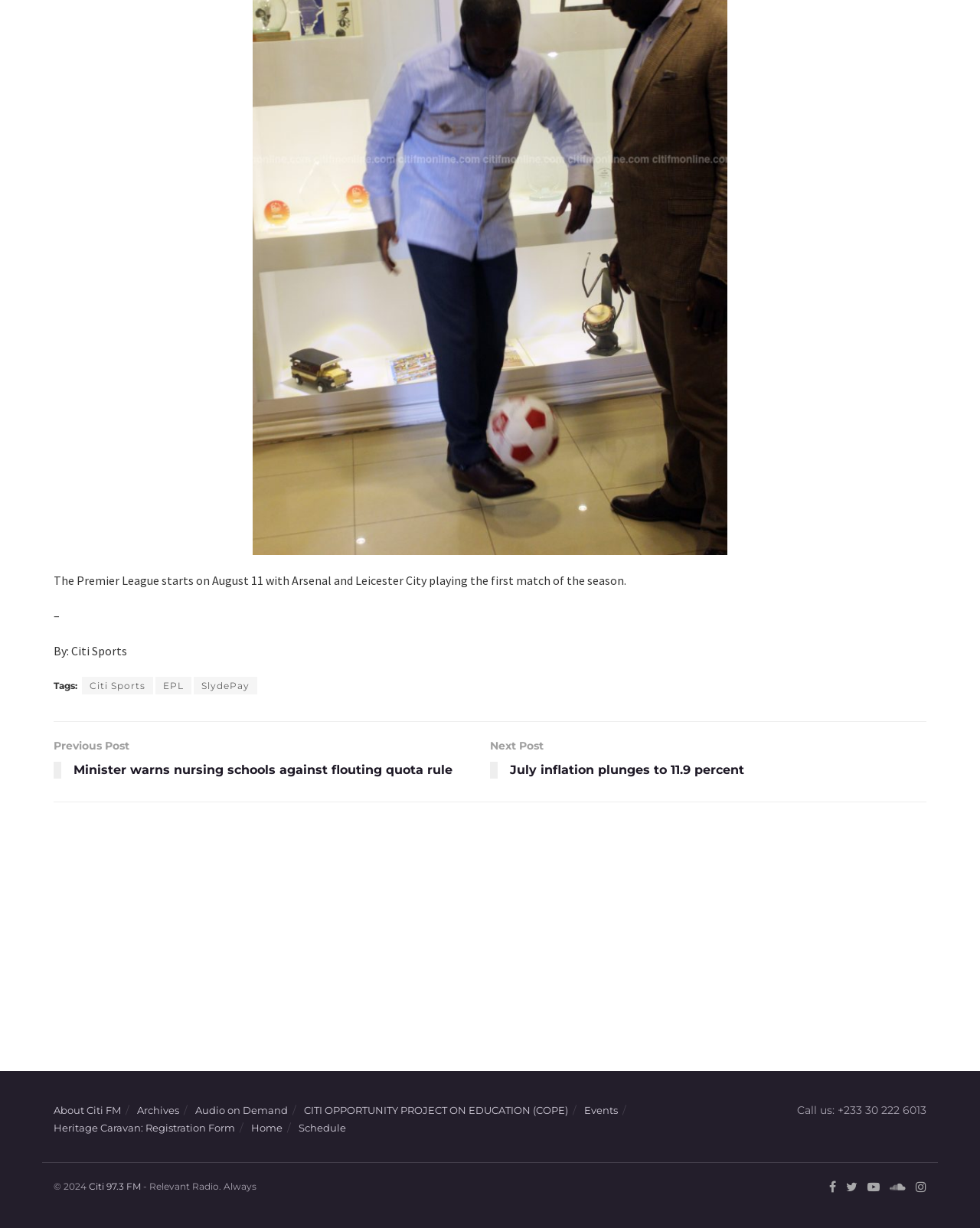Highlight the bounding box coordinates of the element that should be clicked to carry out the following instruction: "Check the archives". The coordinates must be given as four float numbers ranging from 0 to 1, i.e., [left, top, right, bottom].

[0.14, 0.899, 0.183, 0.909]